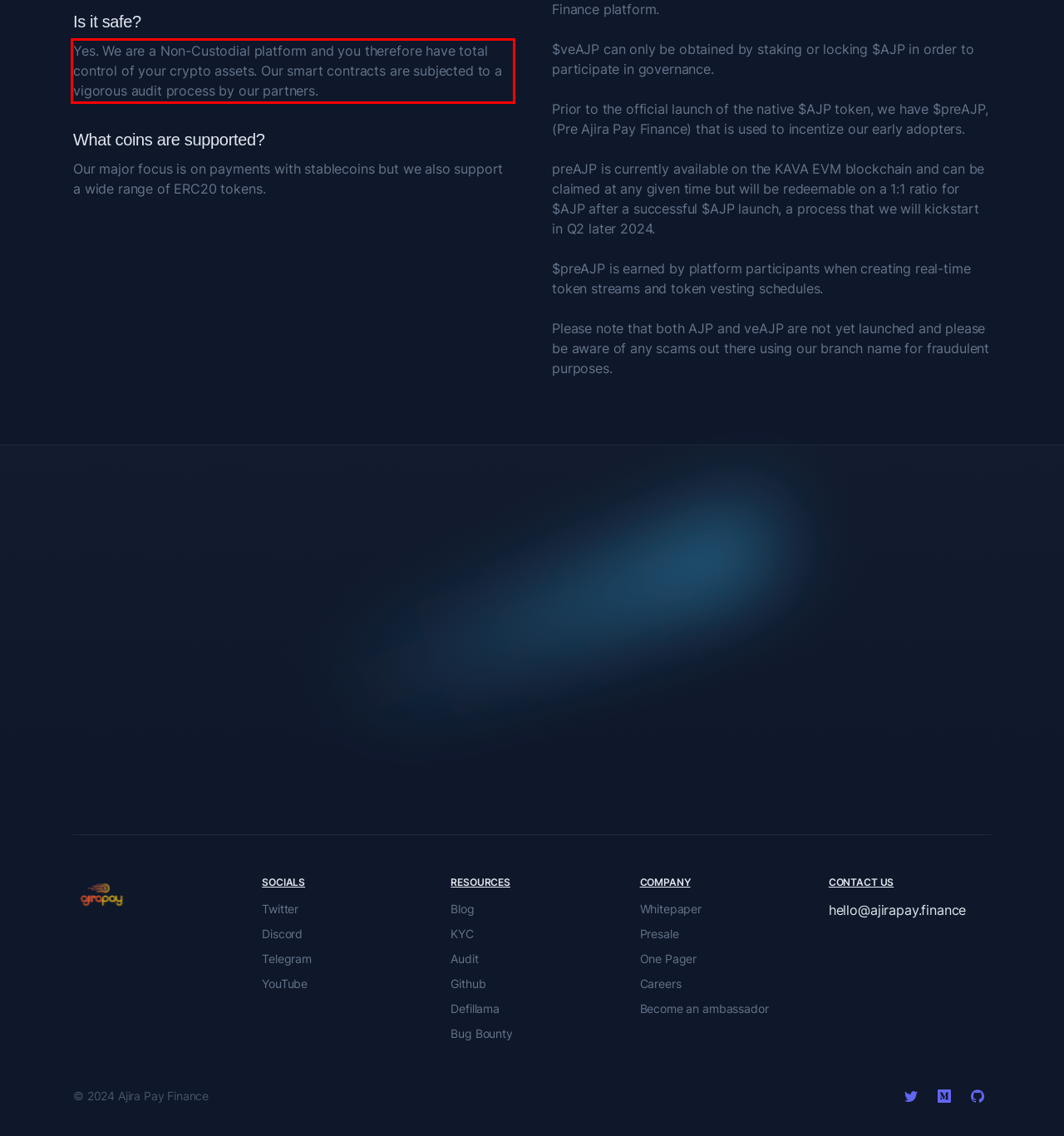Examine the webpage screenshot and use OCR to recognize and output the text within the red bounding box.

Yes. We are a Non-Custodial platform and you therefore have total control of your crypto assets. Our smart contracts are subjected to a vigorous audit process by our partners.